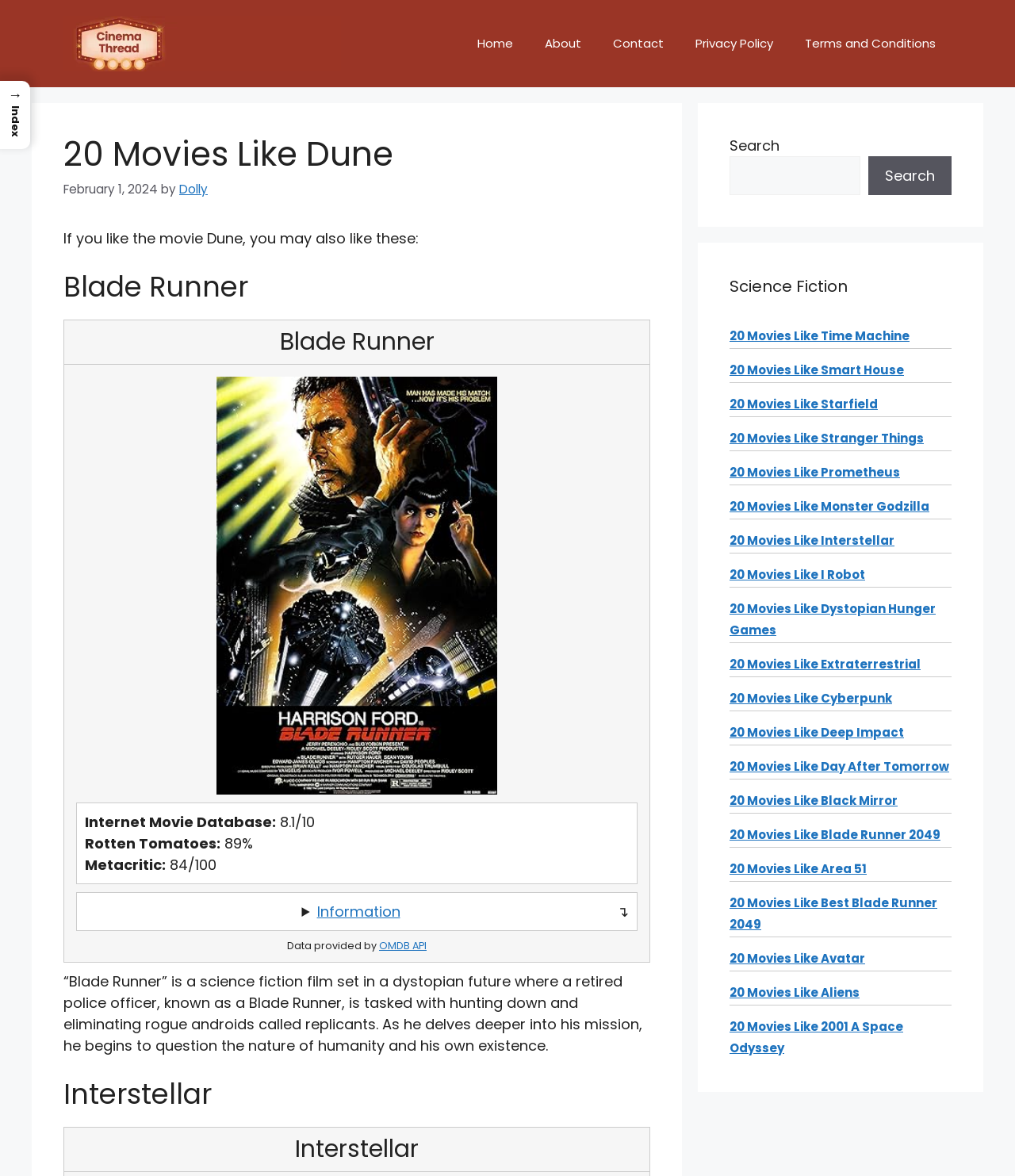Please find the bounding box coordinates of the element's region to be clicked to carry out this instruction: "Go to the homepage".

[0.455, 0.017, 0.521, 0.057]